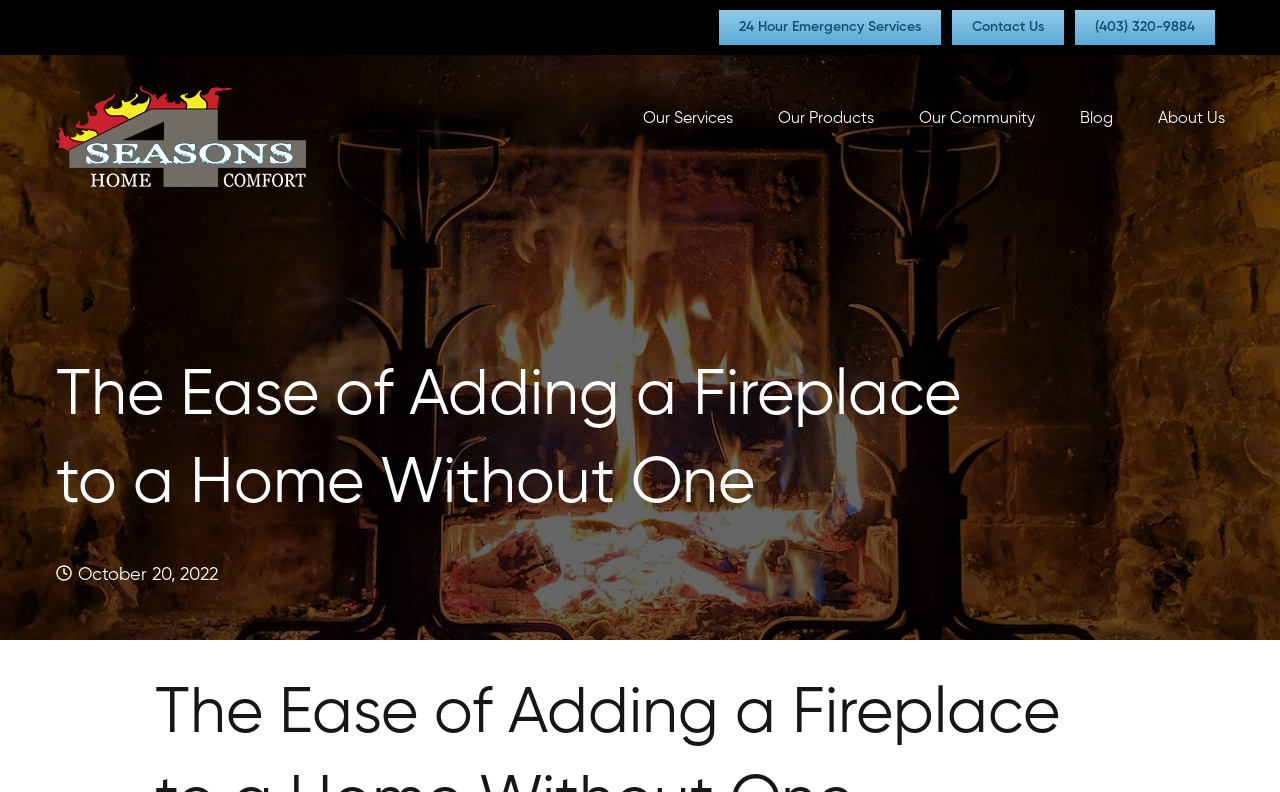What is the logo of the company?
Look at the image and answer with only one word or phrase.

4 Seasons Home Comfort Logo